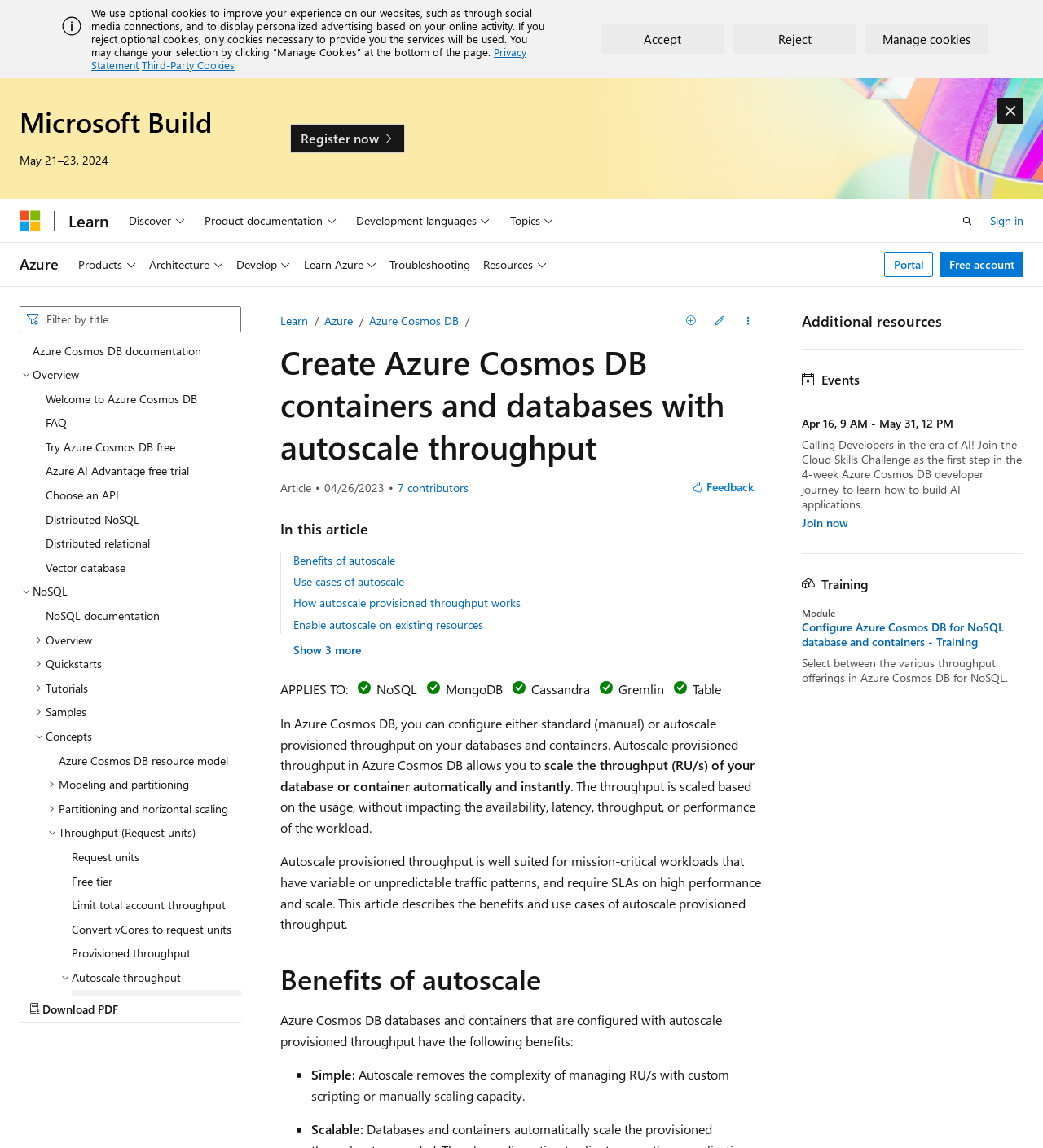Respond to the question below with a single word or phrase:
What is the name of the database service mentioned on the webpage?

Azure Cosmos DB